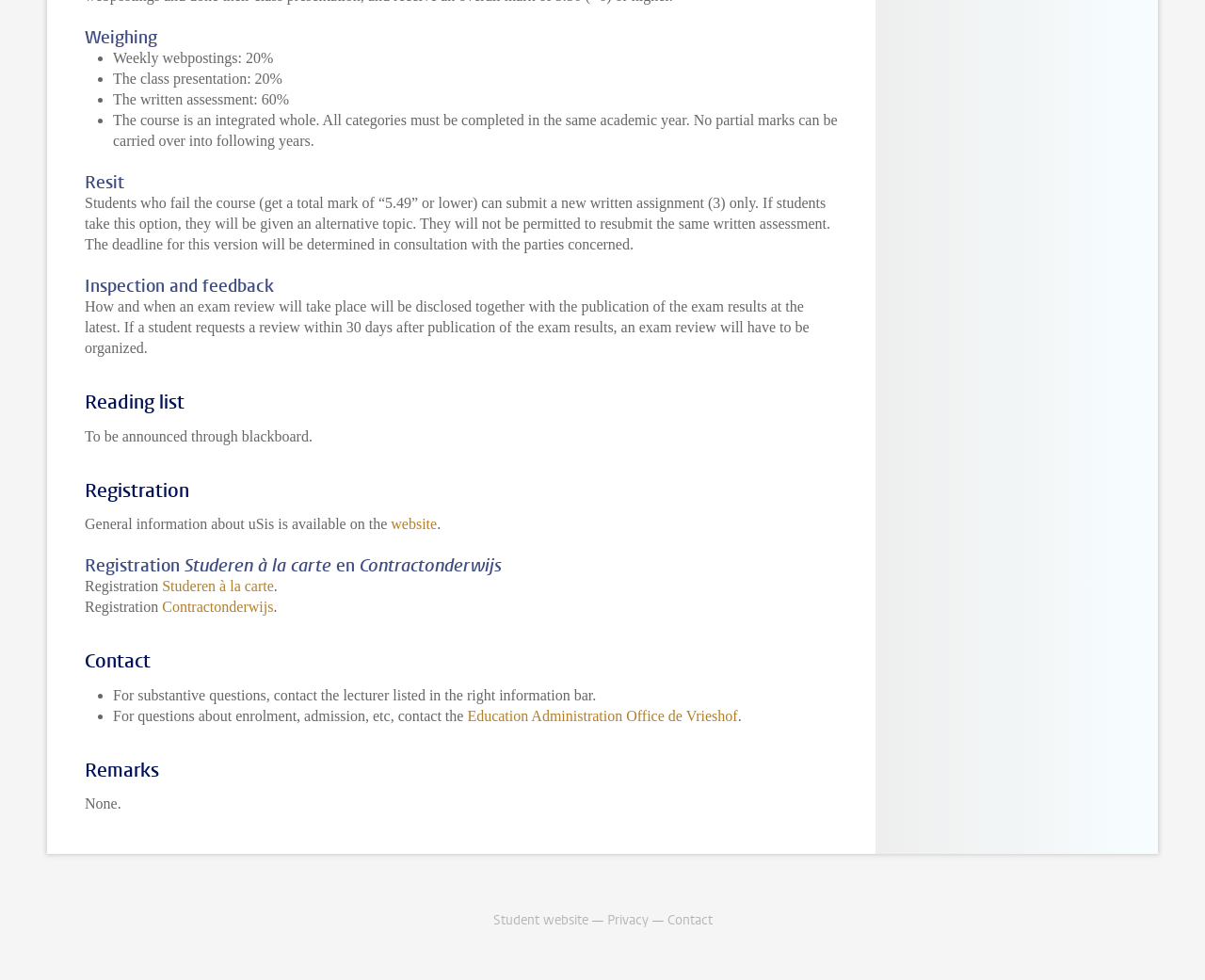Answer the question using only a single word or phrase: 
Who should students contact for substantive questions?

The lecturer